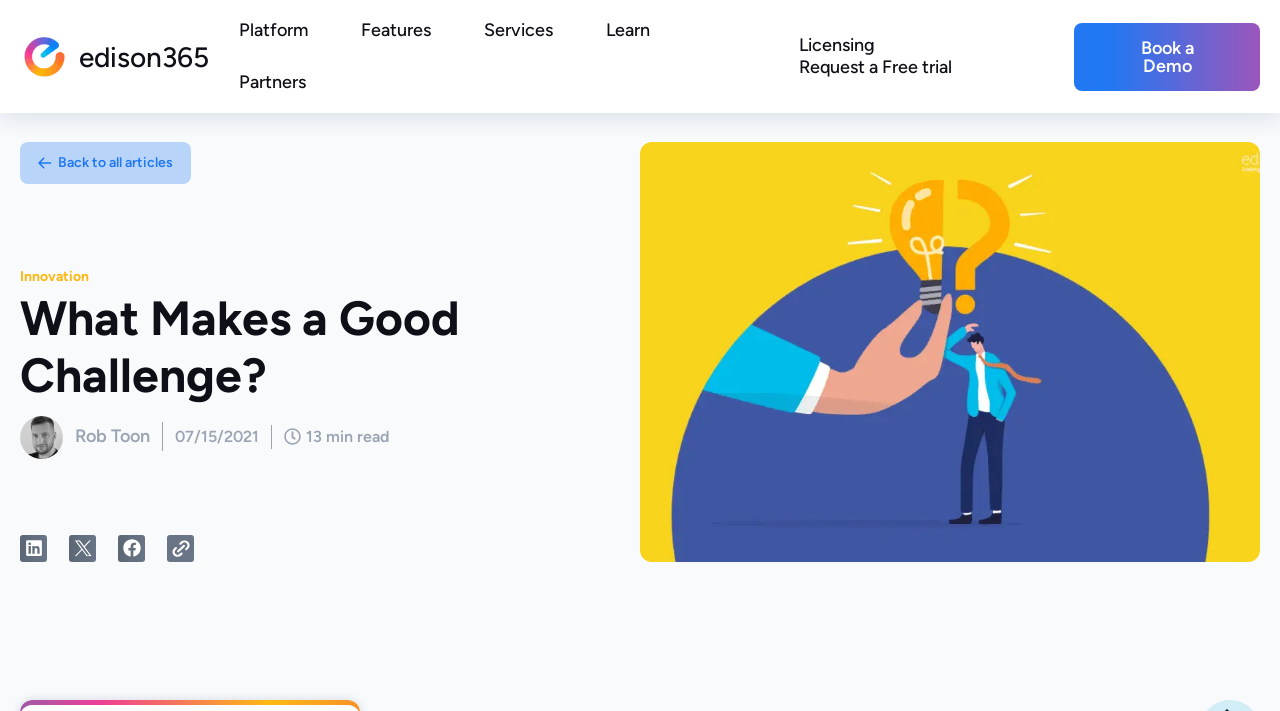Produce an elaborate caption capturing the essence of the webpage.

The webpage is about innovation and challenges, with a focus on what makes a good challenge. At the top left, there is the Edison365 logo, an inverted RGB image. Next to it, there is a link to the Edison365 website. A navigation menu is located at the top center, with options for Platform, Features, Services, and Learn, each with a corresponding button and image.

Below the navigation menu, there are several links, including "Licensing", "Request a Free trial", "Book a Demo", and "Back to all articles". The "Back to all articles" link has an accompanying image.

The main content of the webpage starts with a heading "What Makes a Good Challenge?" followed by a subheading "Innovation". There is an image of a person, Rob Toon, with a link to his profile. The article's publication date, July 15, 2021, is displayed next to the image, along with the estimated reading time of 13 minutes.

The main article content is not explicitly described in the accessibility tree, but it likely discusses the key ingredients for a good challenge, as hinted by the meta description.

At the bottom of the page, there are social media sharing buttons for LinkedIn, Twitter, and Facebook, each with a corresponding image. There is also an additional image, possibly a separator or a decorative element. A large image, possibly a background image or a visual representation of the article's topic, spans the entire width of the page, from the middle to the bottom.